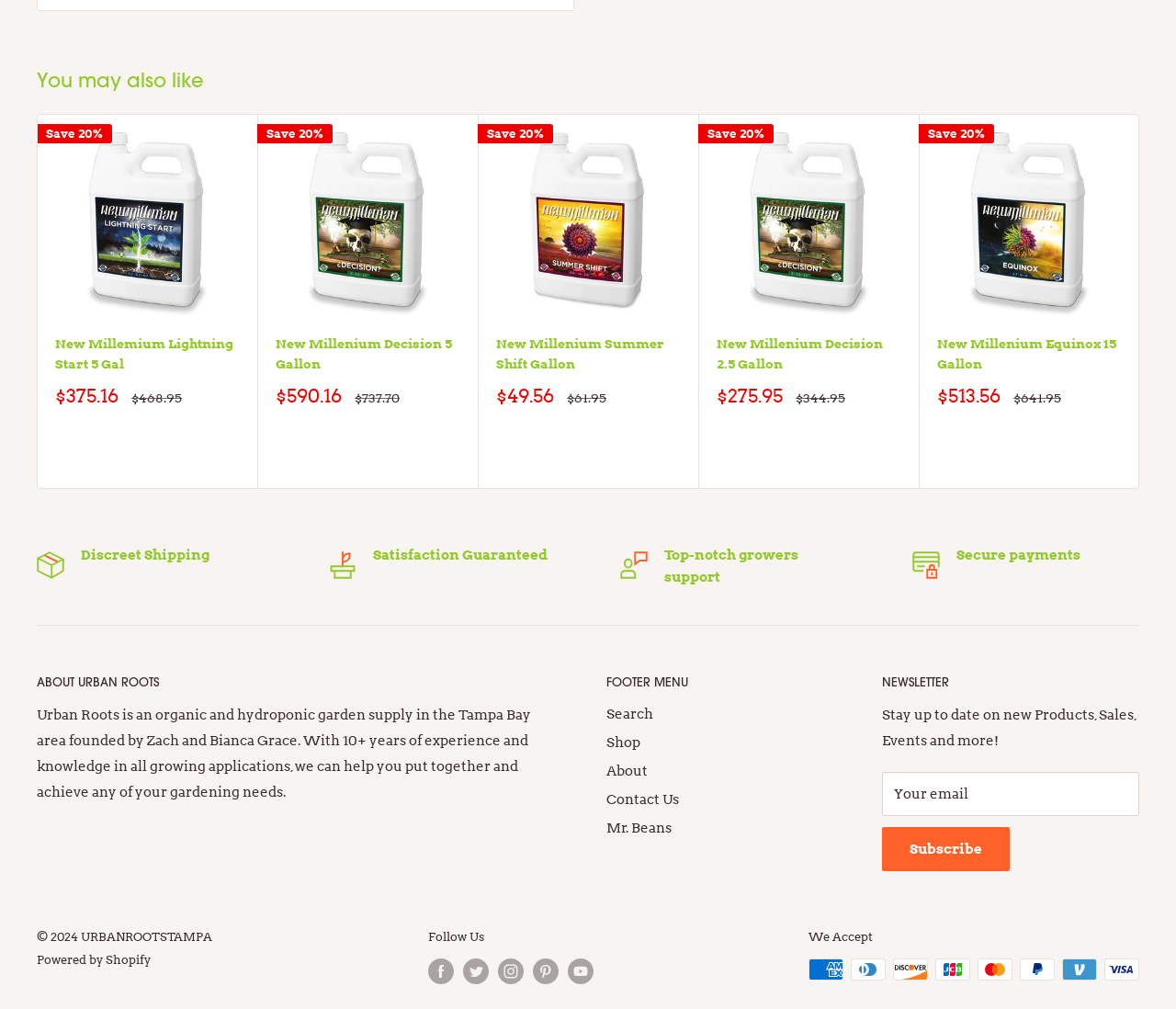Identify the bounding box for the described UI element: "parent_node: Your email name="contact[email]"".

[0.75, 0.765, 0.969, 0.809]